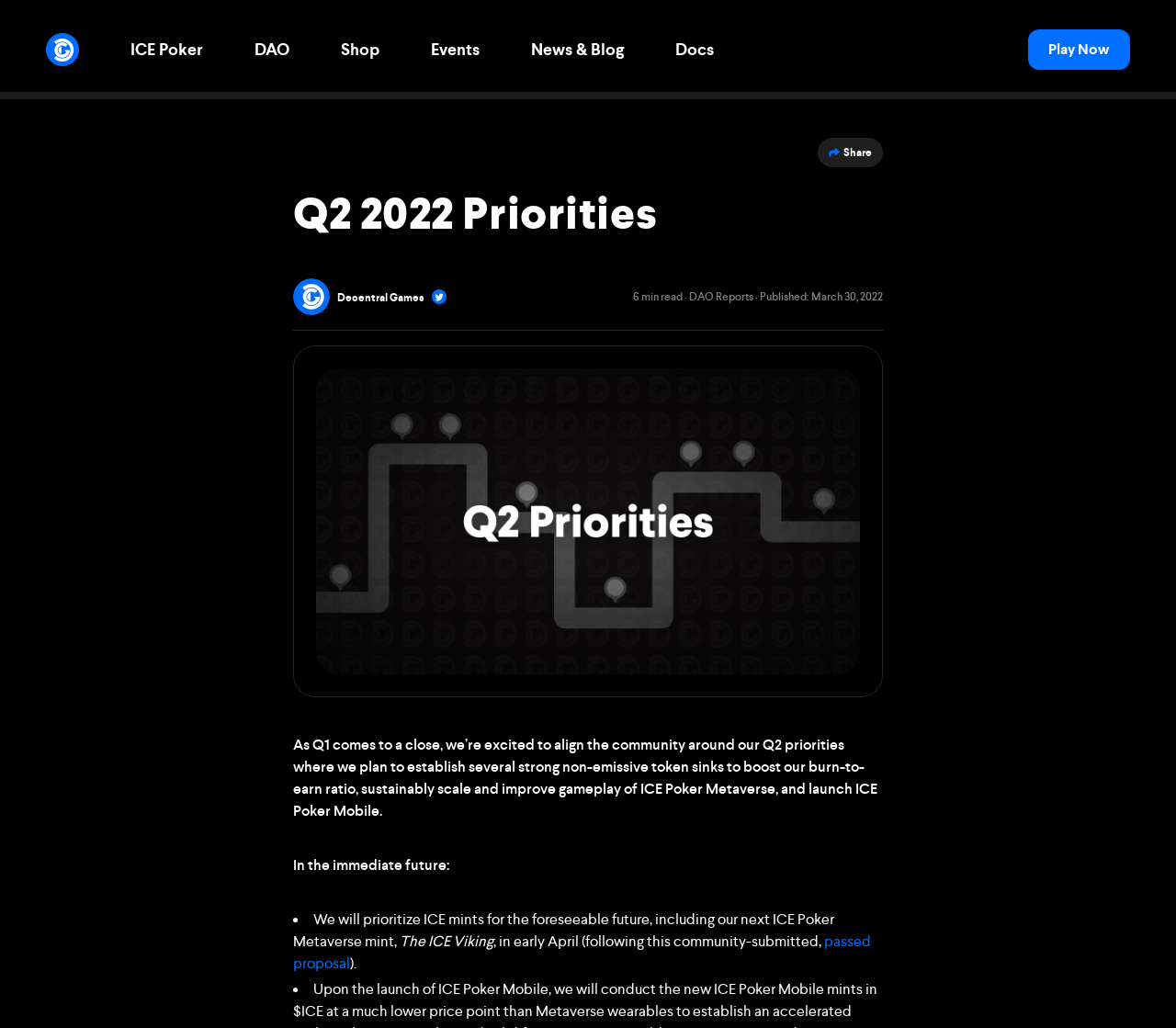Use a single word or phrase to answer the following:
What is the name of the upcoming mint event?

The ICE Viking